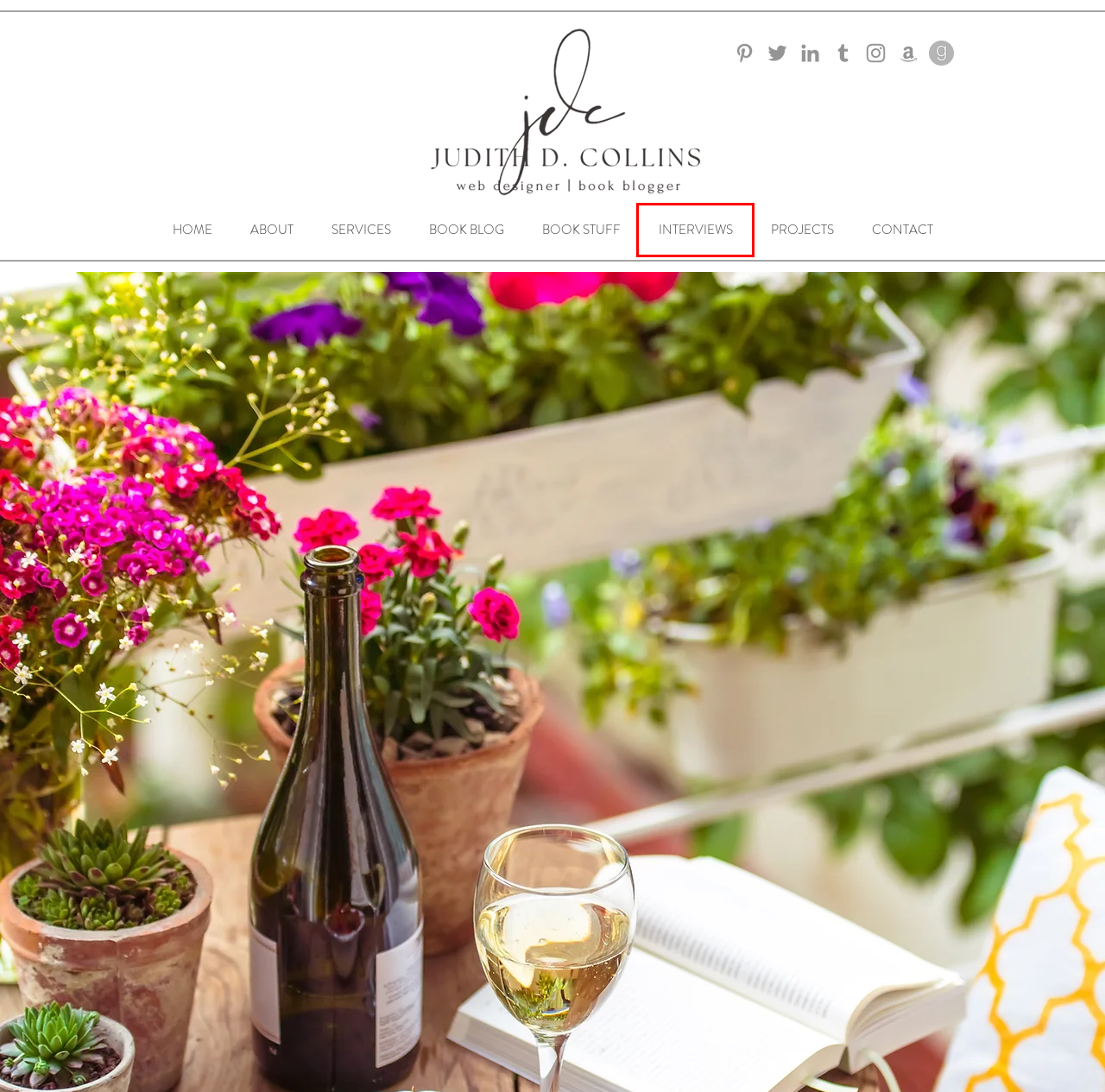Look at the screenshot of a webpage, where a red bounding box highlights an element. Select the best description that matches the new webpage after clicking the highlighted element. Here are the candidates:
A. Contact Judith D Collins
B. Judith D Collins Must Read Books Blog
C. BOOK STUFF l JDCMustReadBooks Blog
D. Judith D. Collins l Web Designer, Book Blogger, Reviewer
E. PROJECTS | judithdcollins
F. #AuthorElevatorSeries | Behind the Books & the Author
G. Marketing Services
H. About Judith D Collins Consulting

F